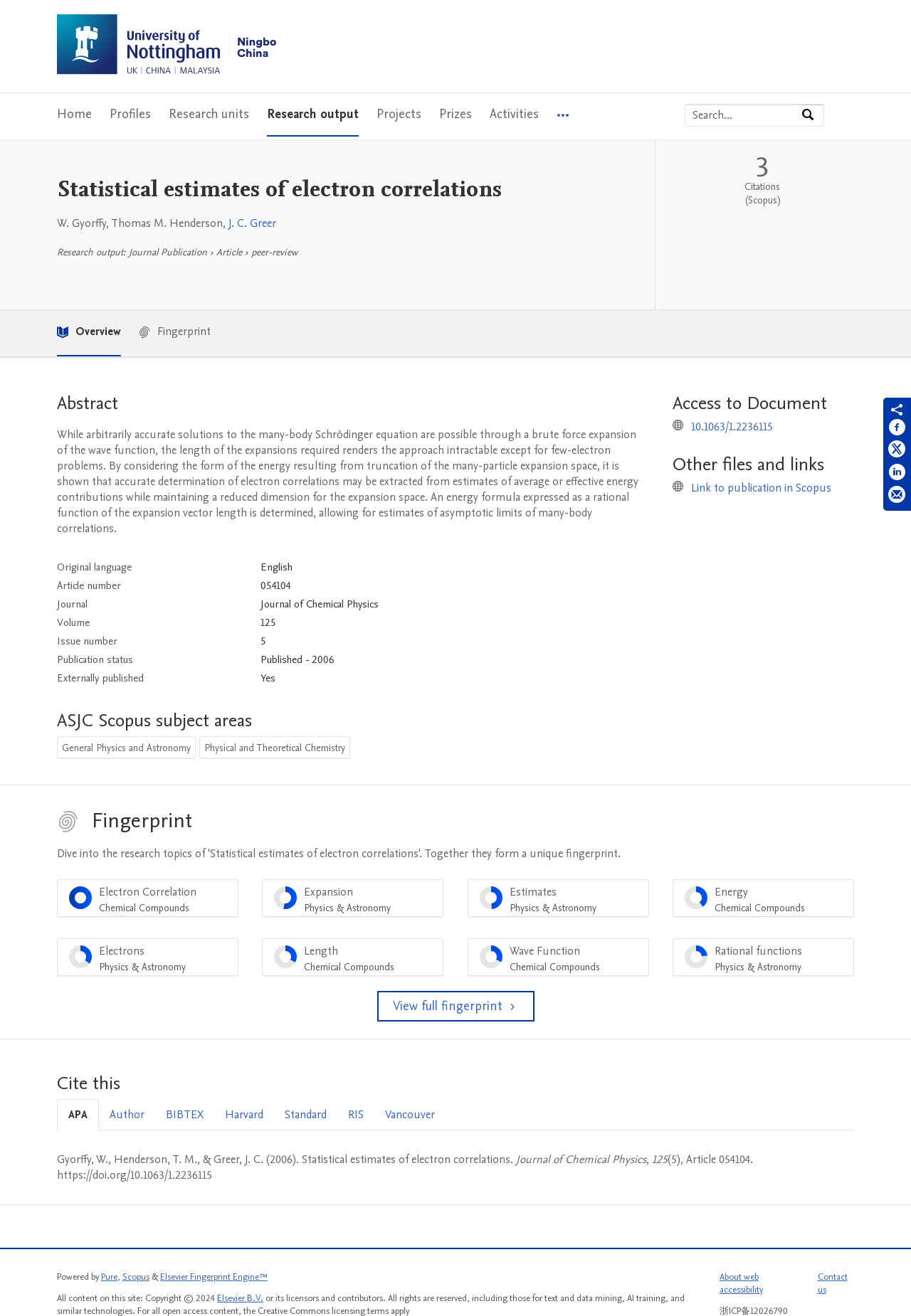Could you find the bounding box coordinates of the clickable area to complete this instruction: "Search by expertise, name or affiliation"?

[0.752, 0.079, 0.879, 0.096]